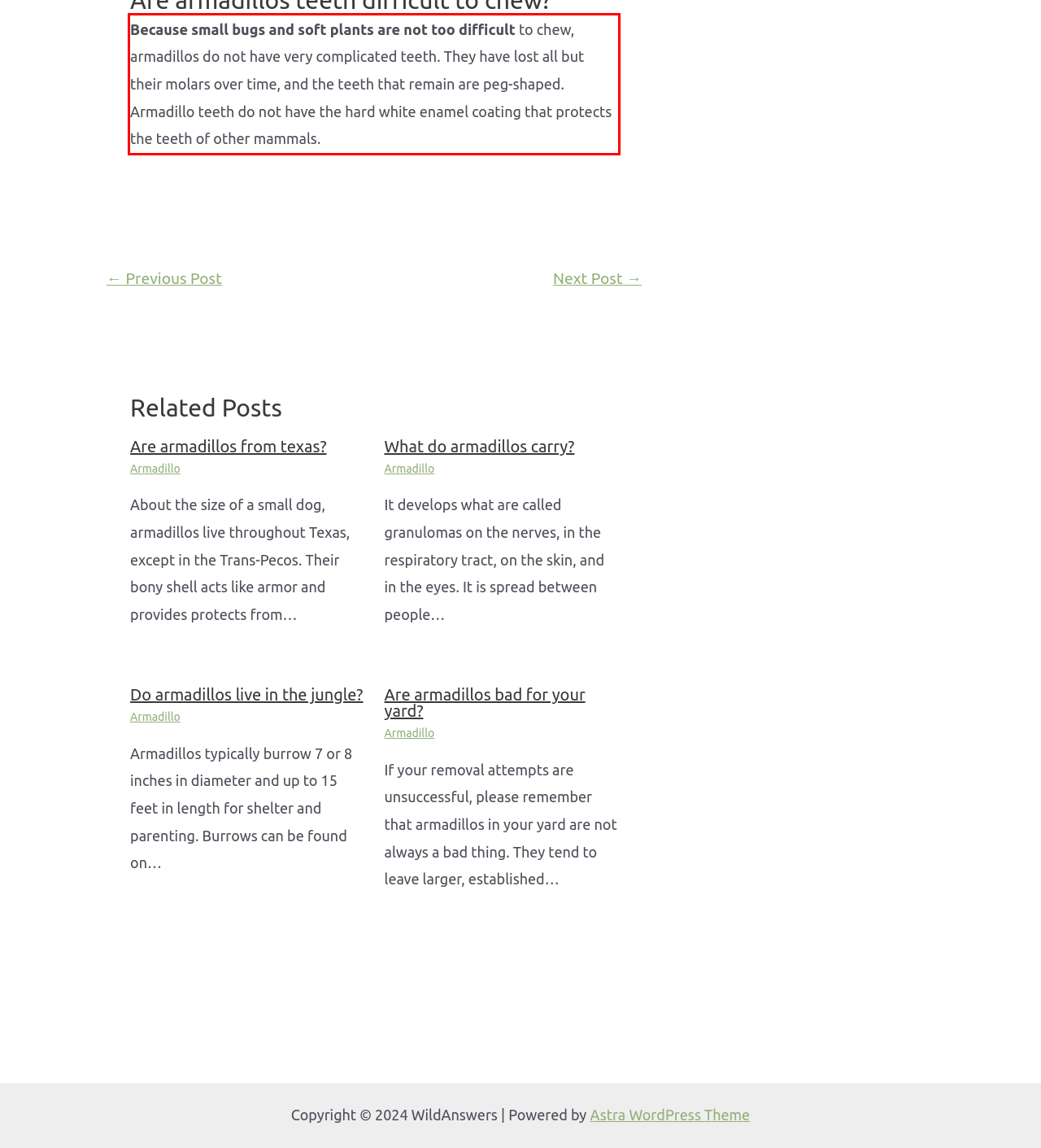Using OCR, extract the text content found within the red bounding box in the given webpage screenshot.

Because small bugs and soft plants are not too difficult to chew, armadillos do not have very complicated teeth. They have lost all but their molars over time, and the teeth that remain are peg-shaped. Armadillo teeth do not have the hard white enamel coating that protects the teeth of other mammals.